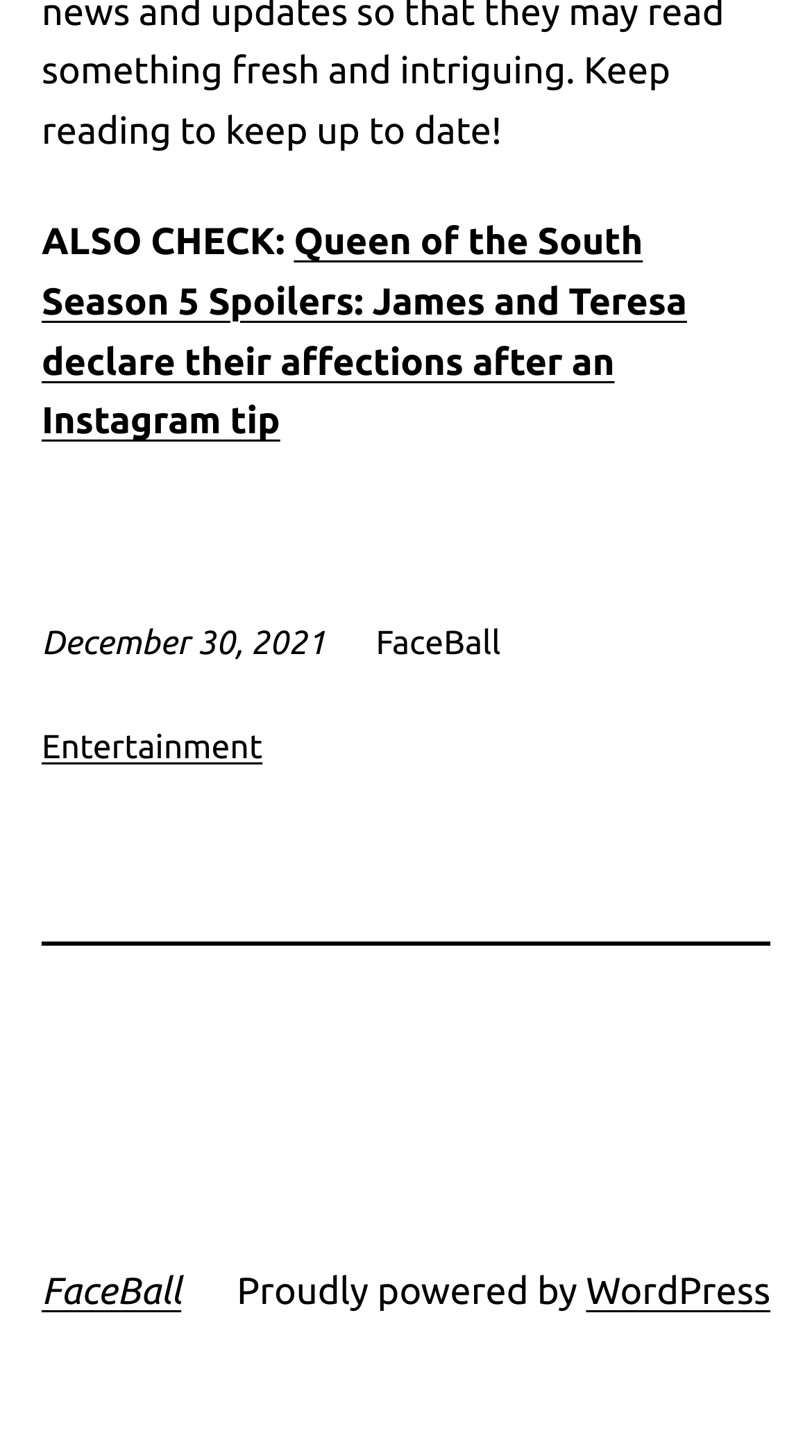Determine the bounding box for the UI element as described: "WordPress". The coordinates should be represented as four float numbers between 0 and 1, formatted as [left, top, right, bottom].

[0.722, 0.873, 0.949, 0.902]